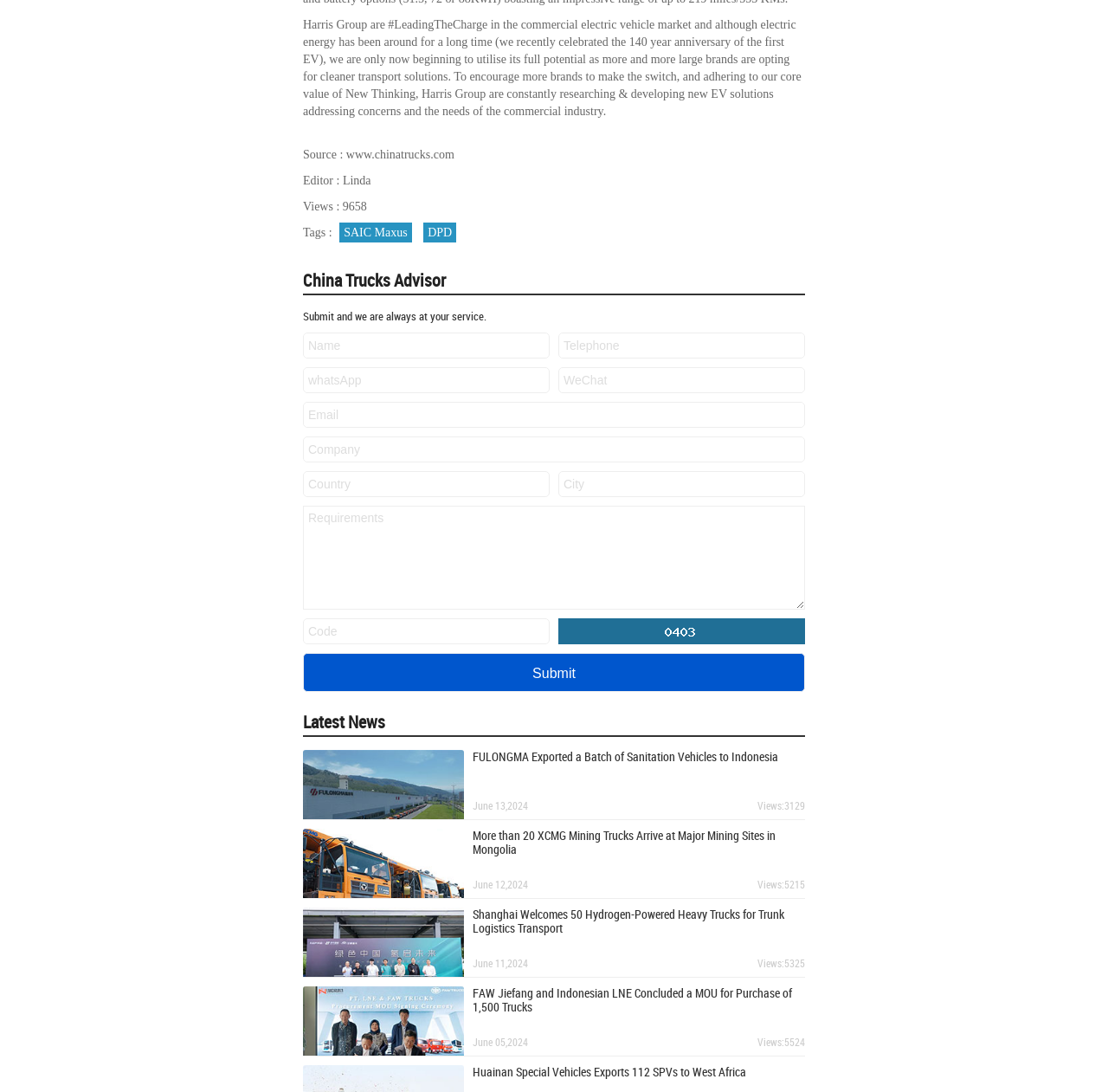Find the UI element described as: "LFSAlden" and predict its bounding box coordinates. Ensure the coordinates are four float numbers between 0 and 1, [left, top, right, bottom].

None